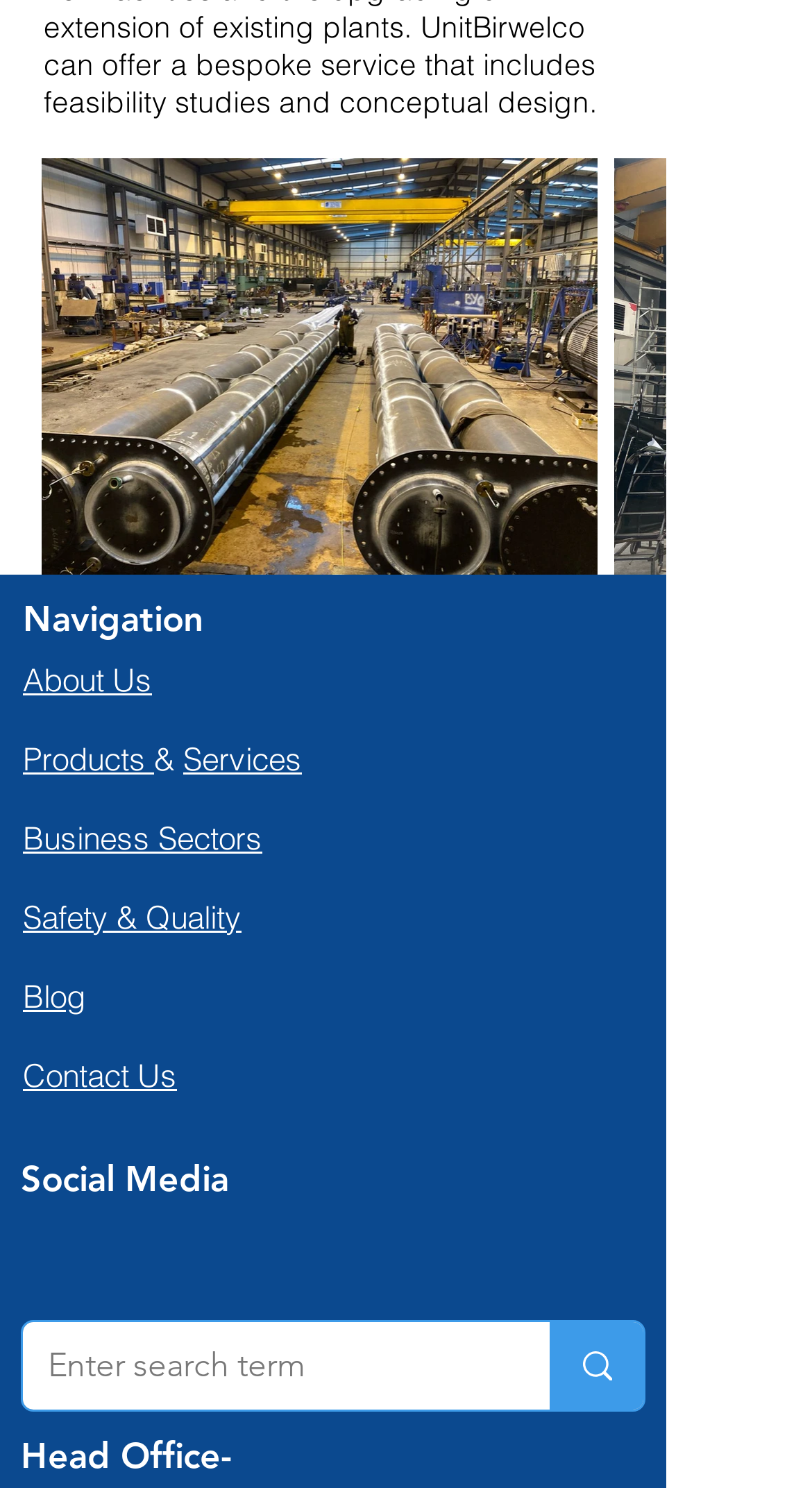How many social media links are there?
Please provide a detailed answer to the question.

I counted the number of links under the 'Social Bar' list, which includes LinkedIn, X, Facebook, YouTube, and Instagram.